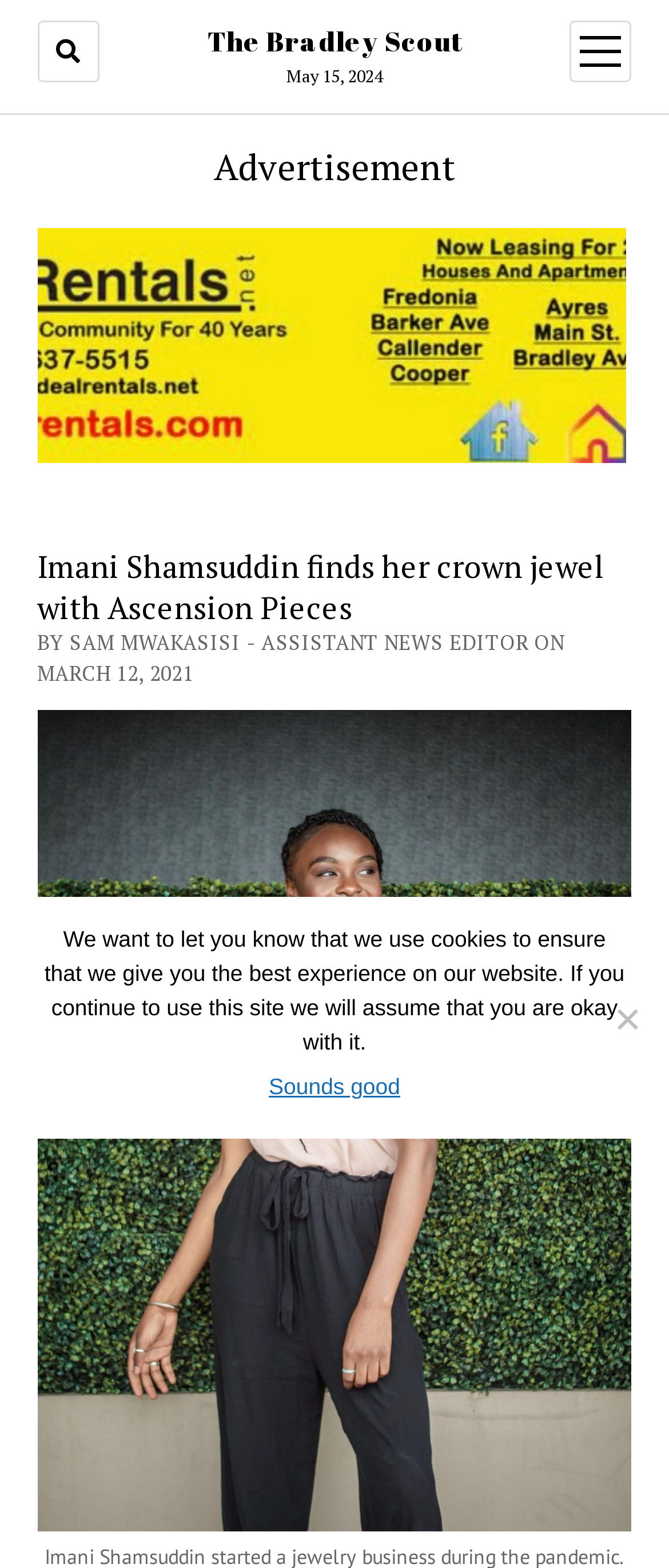What is the position of Sam Mwakasisi?
Based on the image, provide a one-word or brief-phrase response.

Assistant News Editor